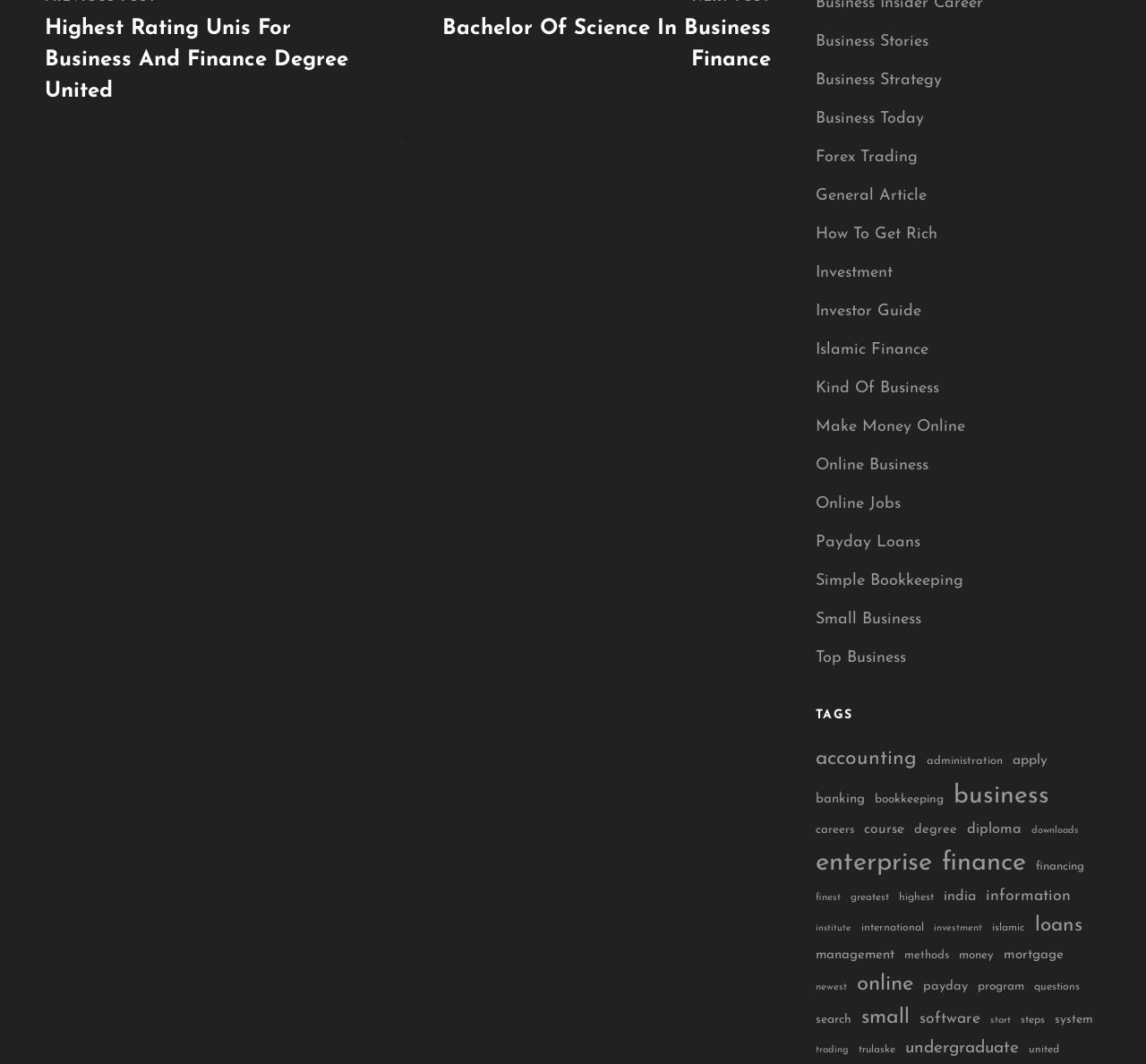Using the description "Business Stories", locate and provide the bounding box of the UI element.

[0.712, 0.025, 0.81, 0.055]